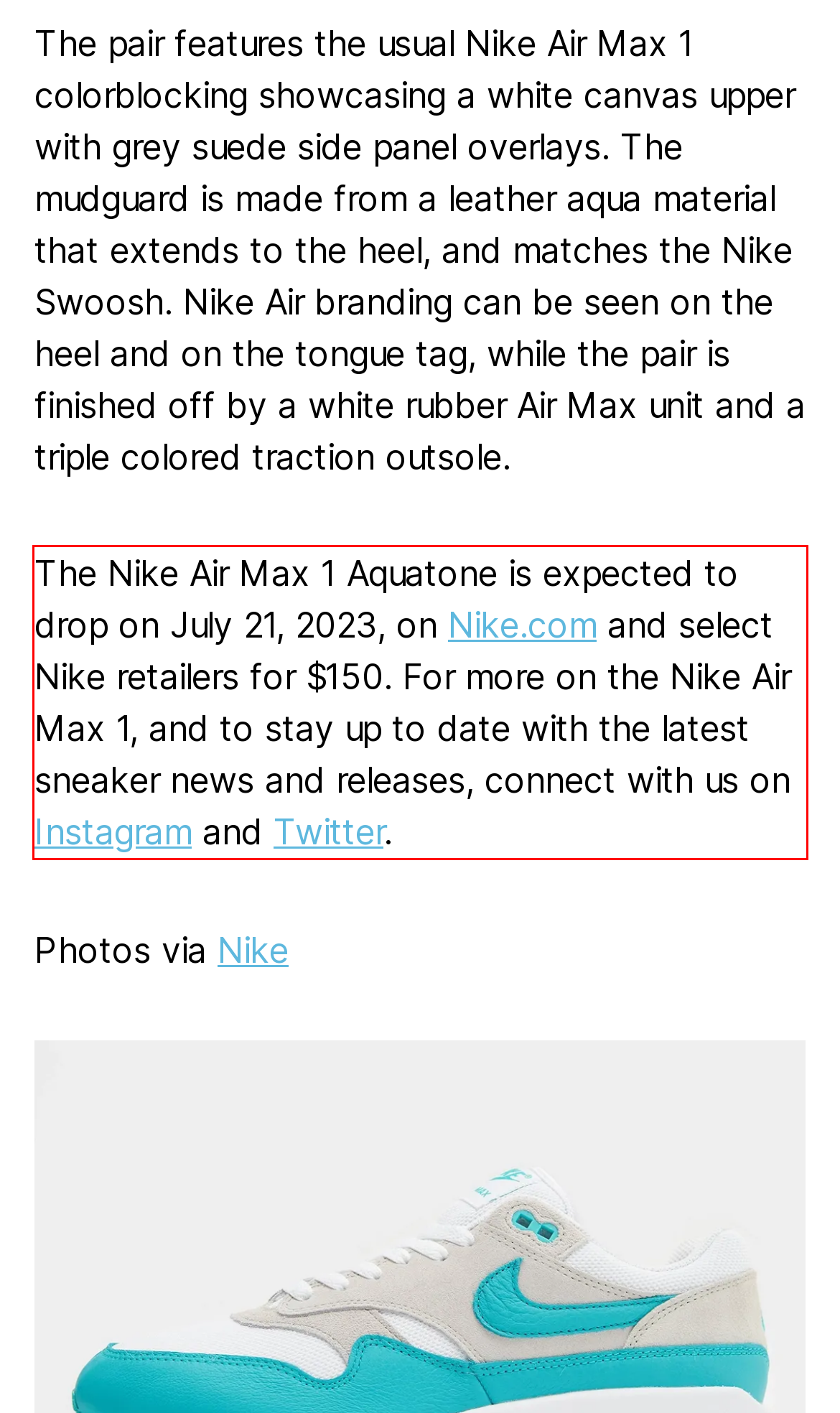View the screenshot of the webpage and identify the UI element surrounded by a red bounding box. Extract the text contained within this red bounding box.

The Nike Air Max 1 Aquatone is expected to drop on July 21, 2023, on Nike.com and select Nike retailers for $150. For more on the Nike Air Max 1, and to stay up to date with the latest sneaker news and releases, connect with us on Instagram and Twitter.